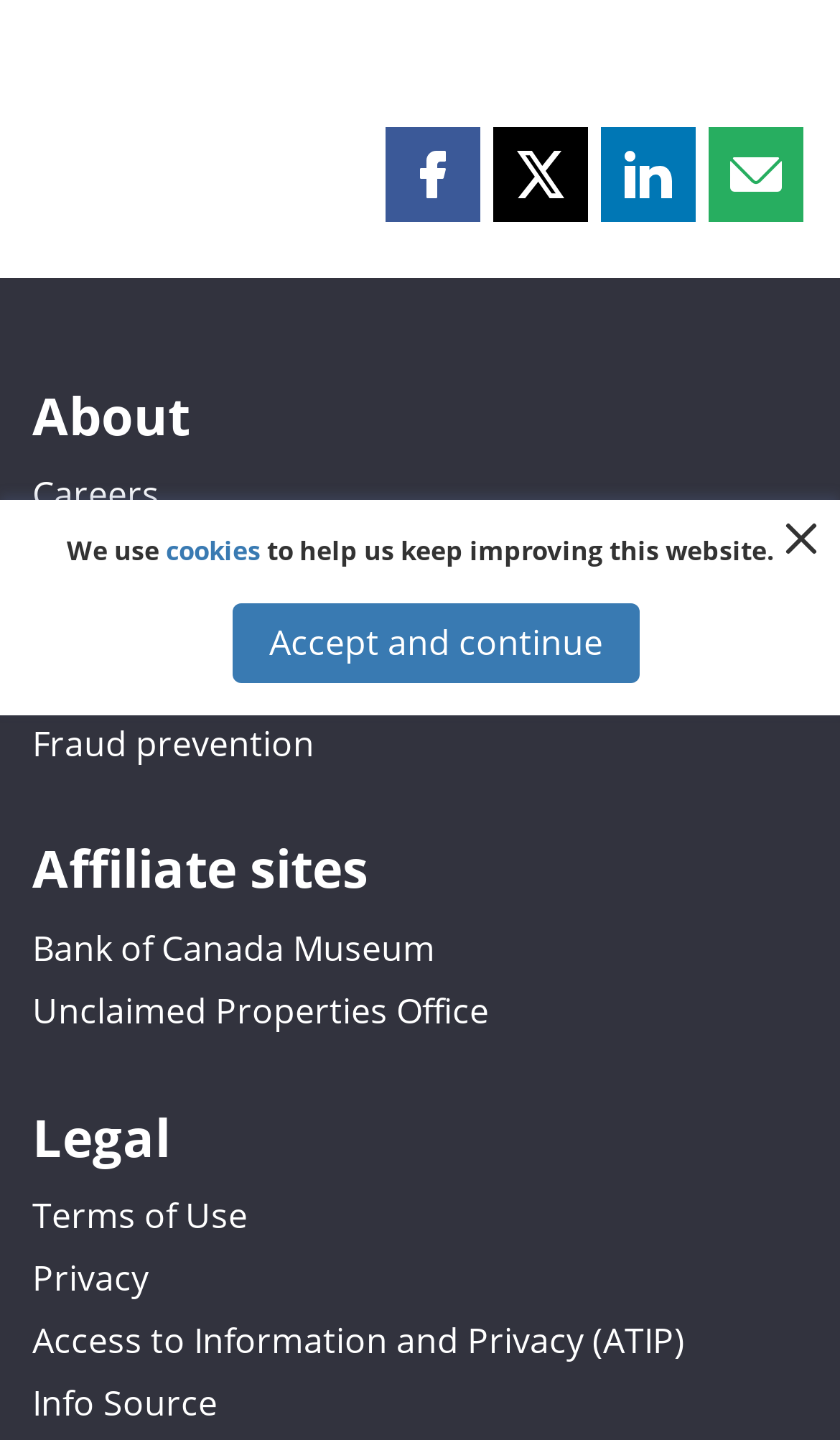Please identify the bounding box coordinates of the clickable area that will fulfill the following instruction: "Close the popup". The coordinates should be in the format of four float numbers between 0 and 1, i.e., [left, top, right, bottom].

[0.908, 0.355, 1.0, 0.403]